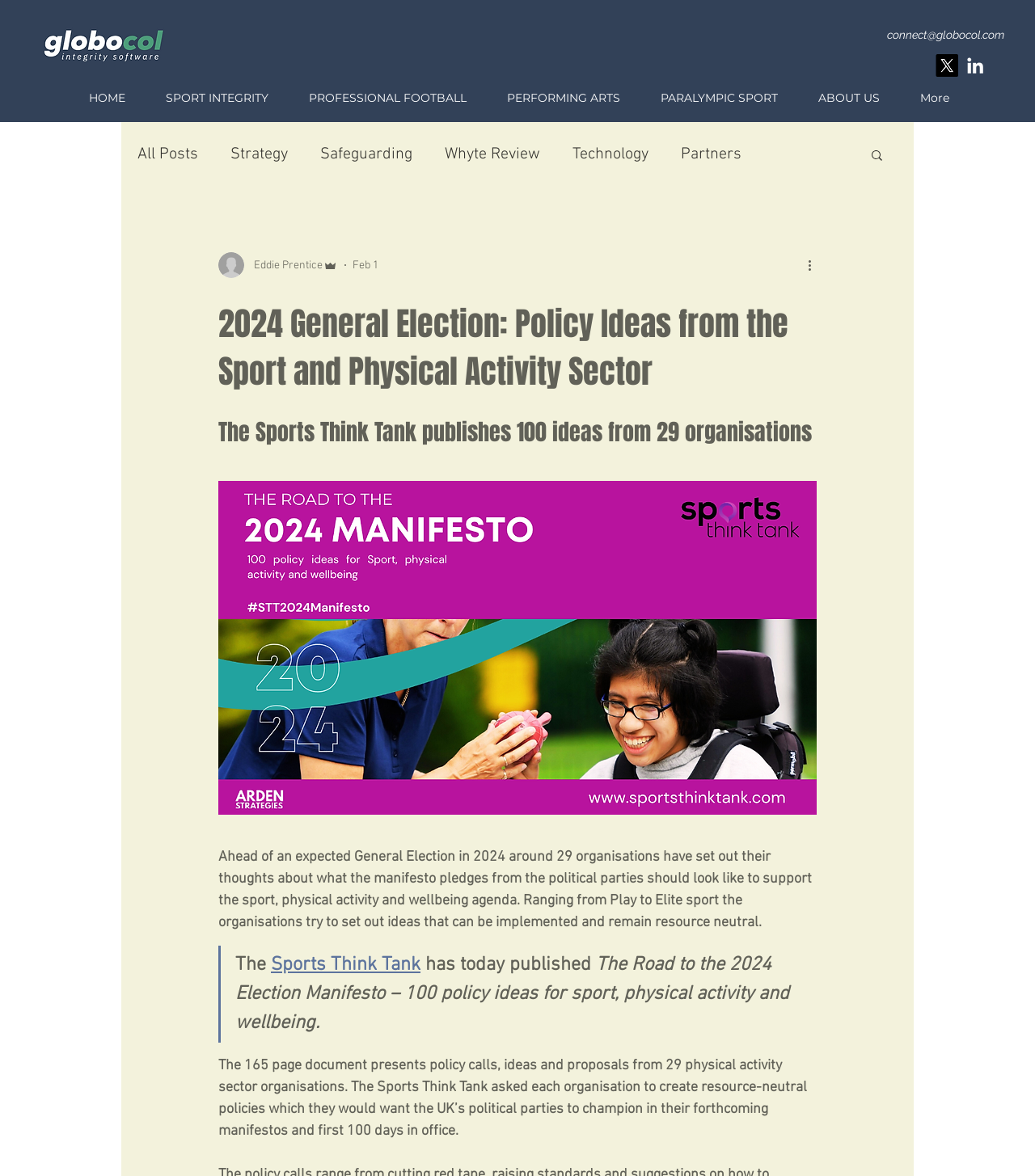Please find and provide the title of the webpage.

2024 General Election: Policy Ideas from the Sport and Physical Activity Sector